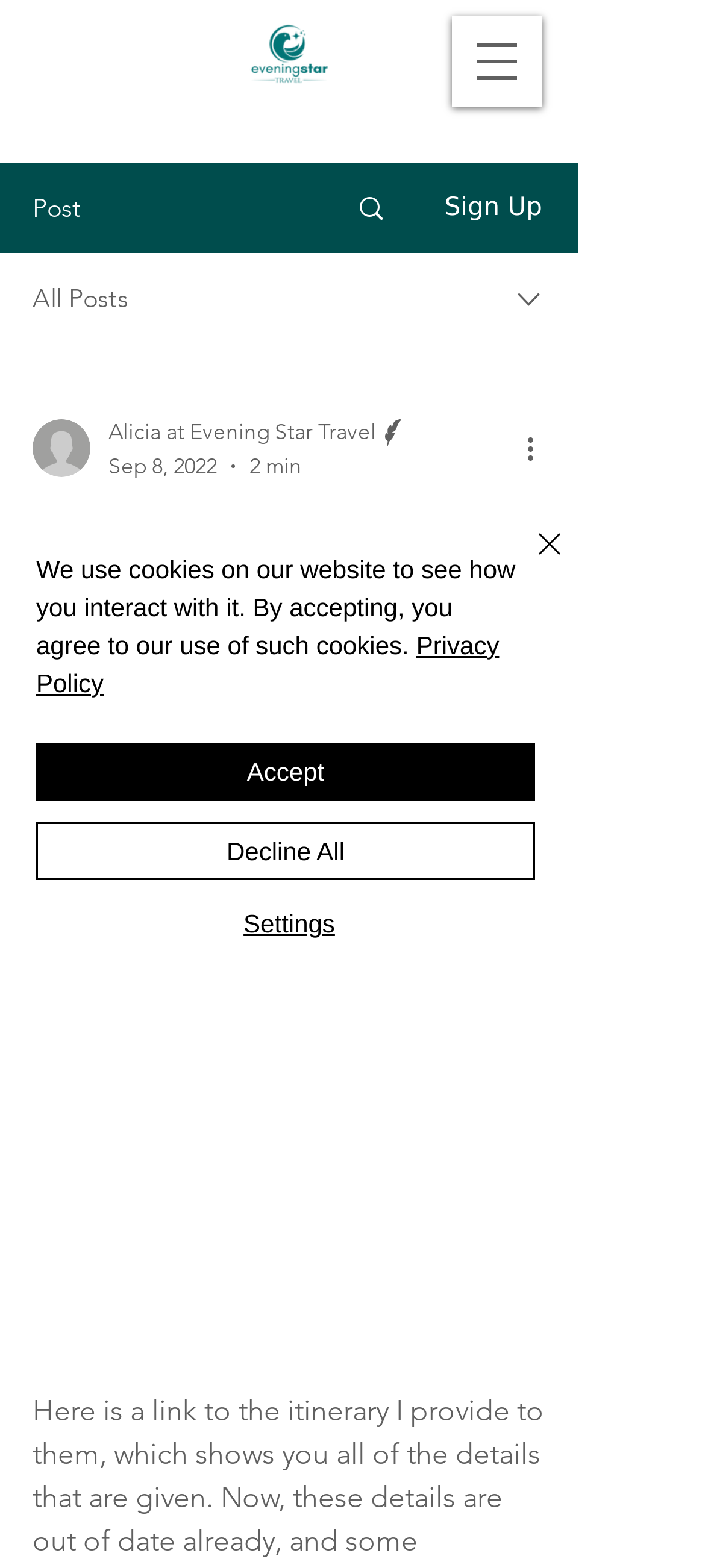Find the bounding box coordinates for the element that must be clicked to complete the instruction: "Open navigation menu". The coordinates should be four float numbers between 0 and 1, indicated as [left, top, right, bottom].

[0.641, 0.01, 0.769, 0.068]